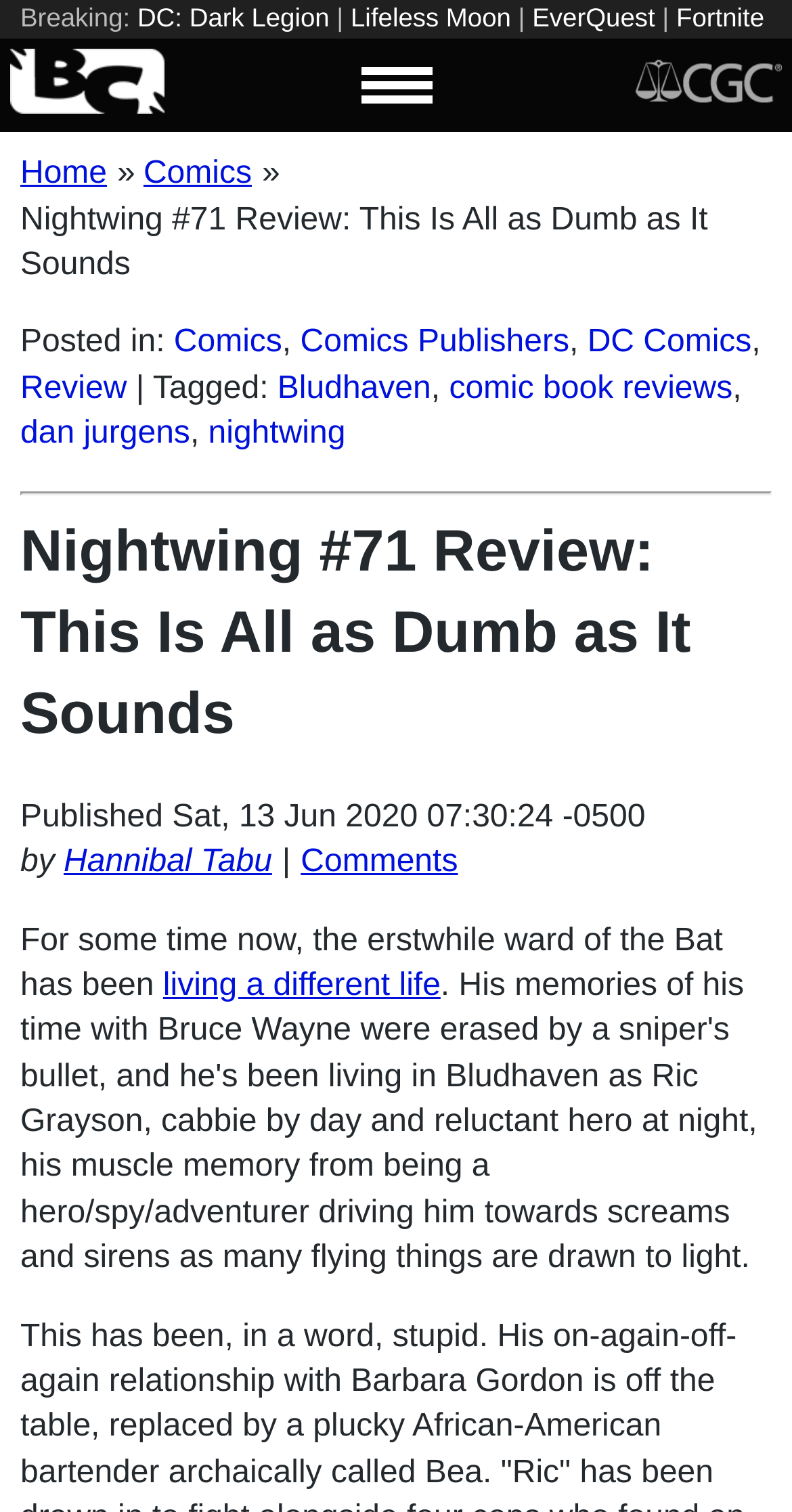Please provide a brief answer to the question using only one word or phrase: 
What is the name of the comic book being reviewed?

Nightwing #71